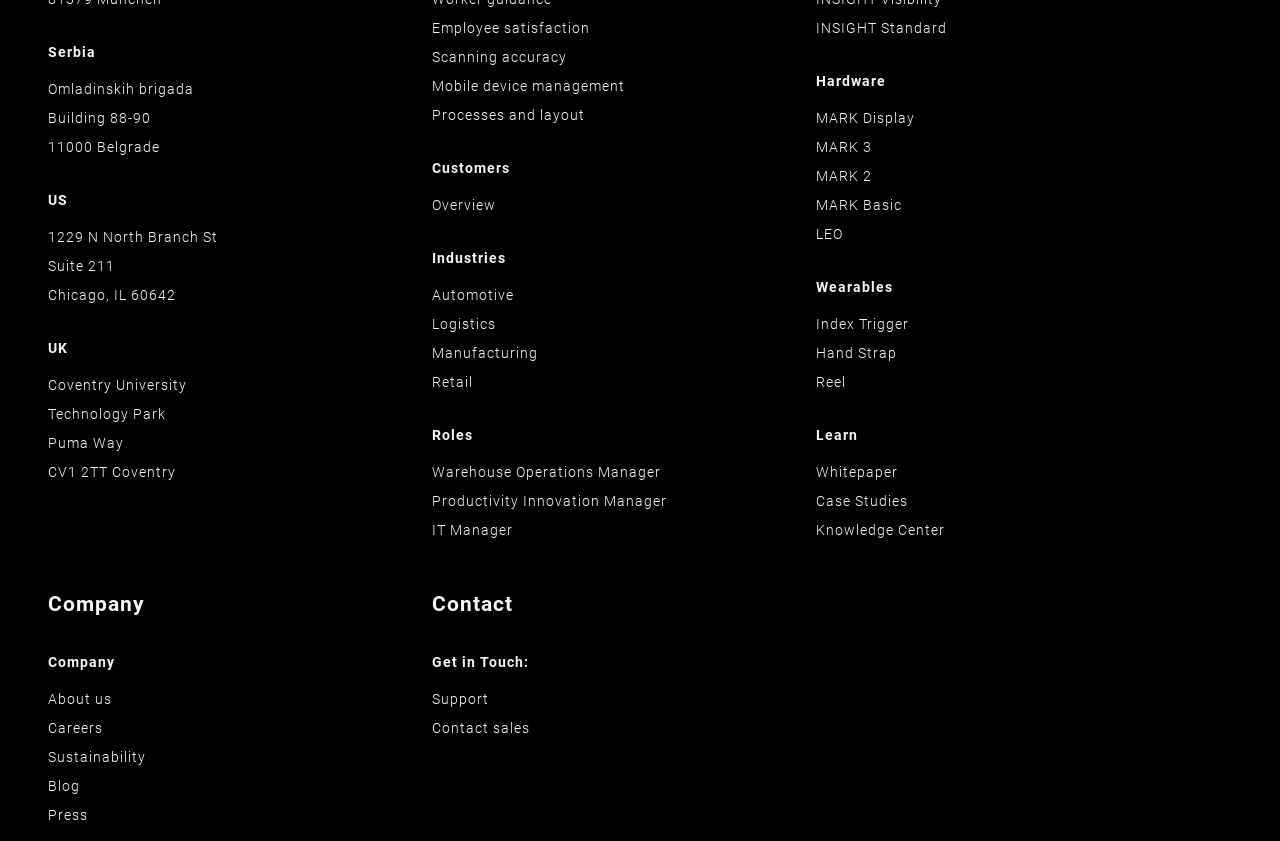Using floating point numbers between 0 and 1, provide the bounding box coordinates in the format (top-left x, top-left y, bottom-right x, bottom-right y). Locate the UI element described here: Case Studies

[0.637, 0.584, 0.933, 0.609]